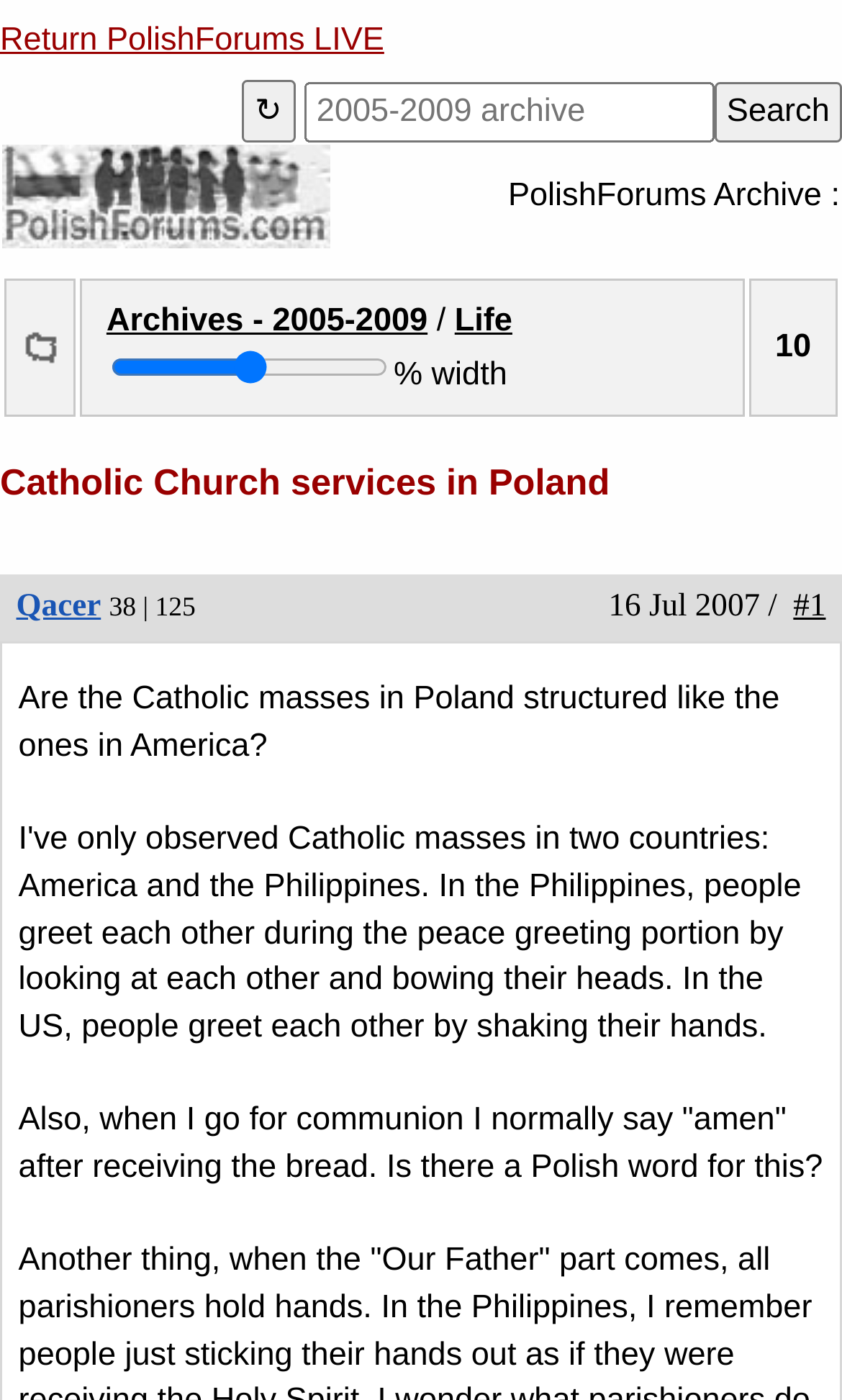Using the format (top-left x, top-left y, bottom-right x, bottom-right y), provide the bounding box coordinates for the described UI element. All values should be floating point numbers between 0 and 1: value="Search"

[0.848, 0.058, 1.0, 0.102]